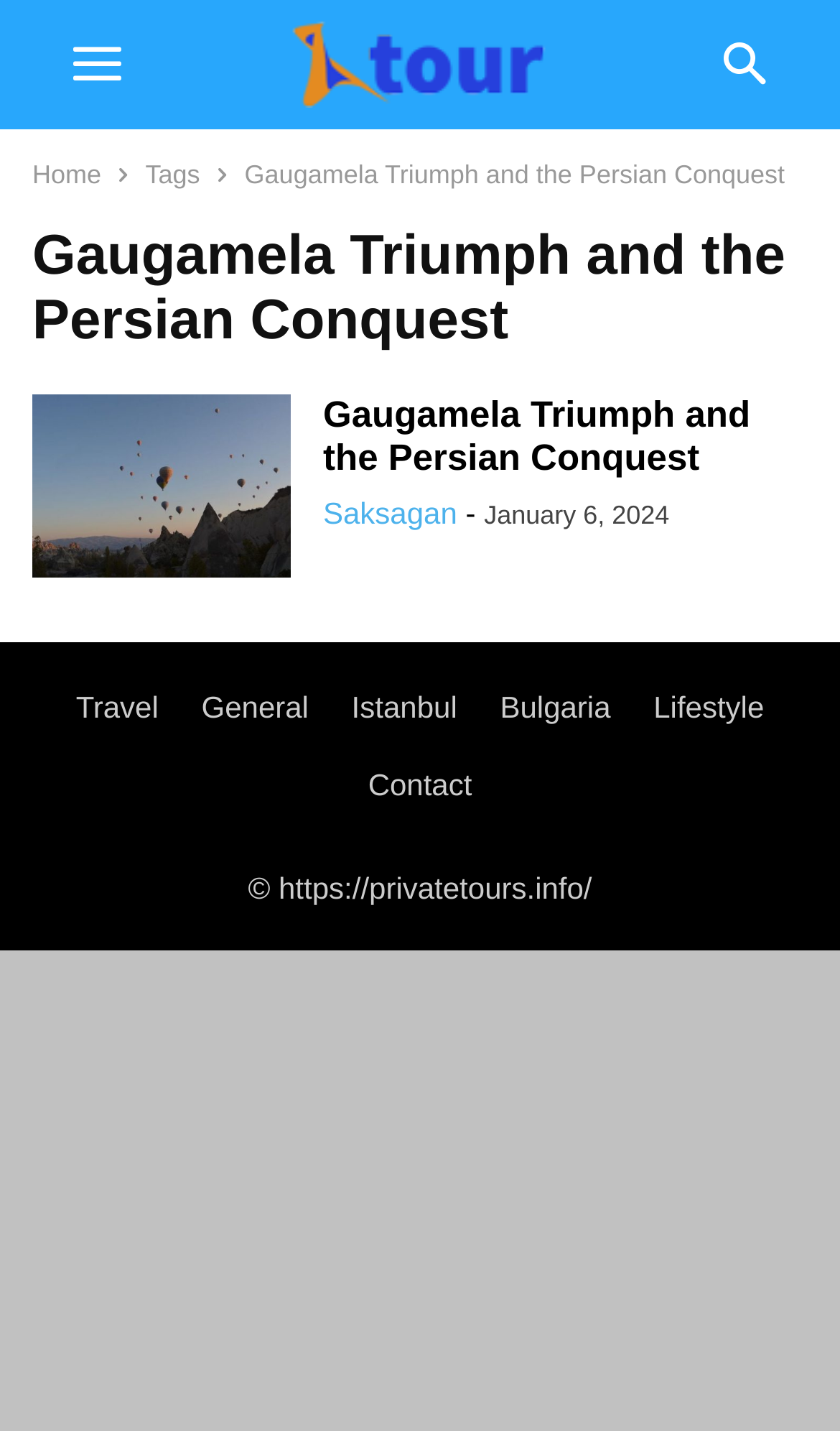Locate the bounding box coordinates of the area you need to click to fulfill this instruction: 'go to home page'. The coordinates must be in the form of four float numbers ranging from 0 to 1: [left, top, right, bottom].

[0.038, 0.111, 0.121, 0.133]